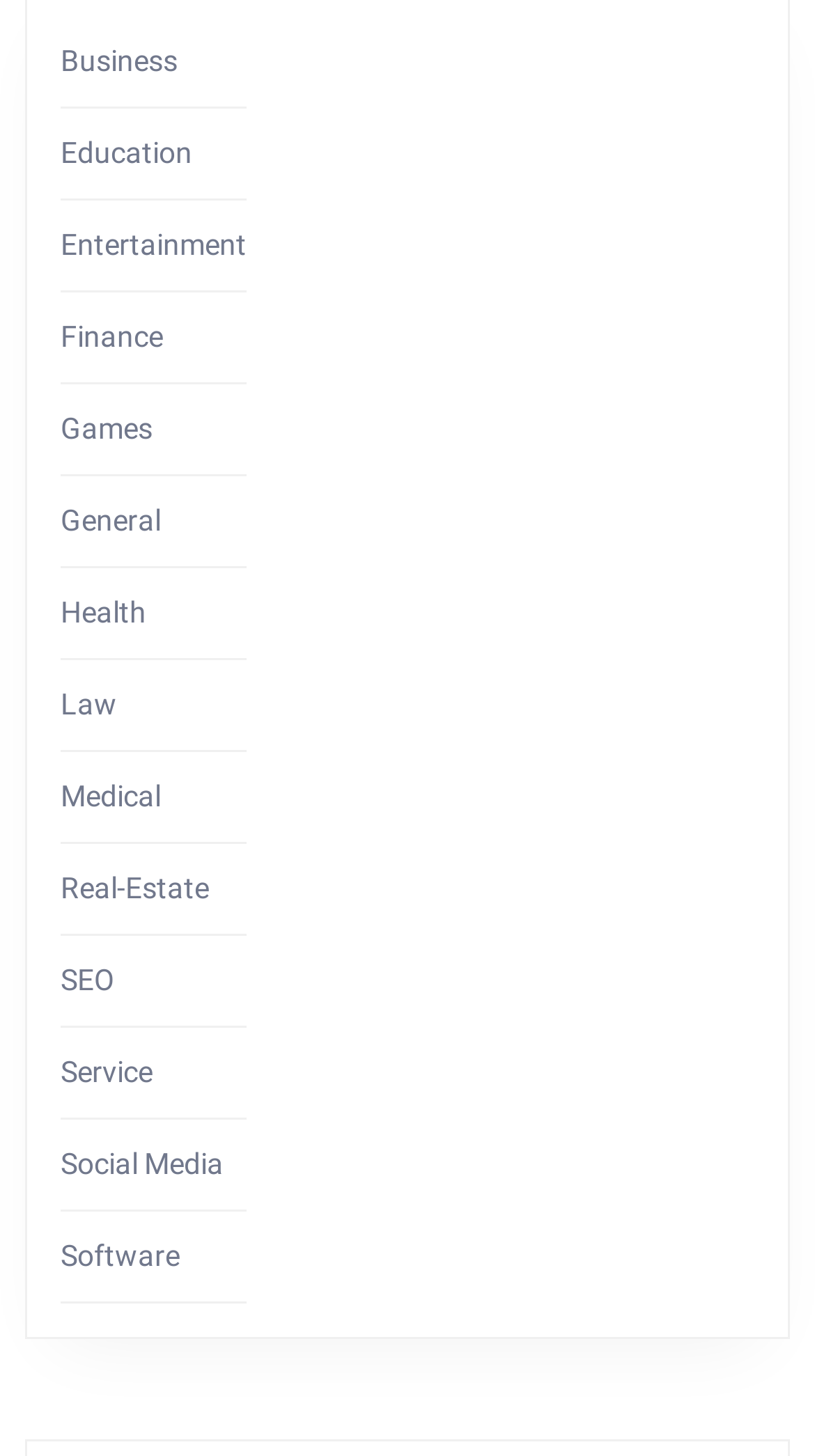Use a single word or phrase to answer the question:
How many categories are available?

15